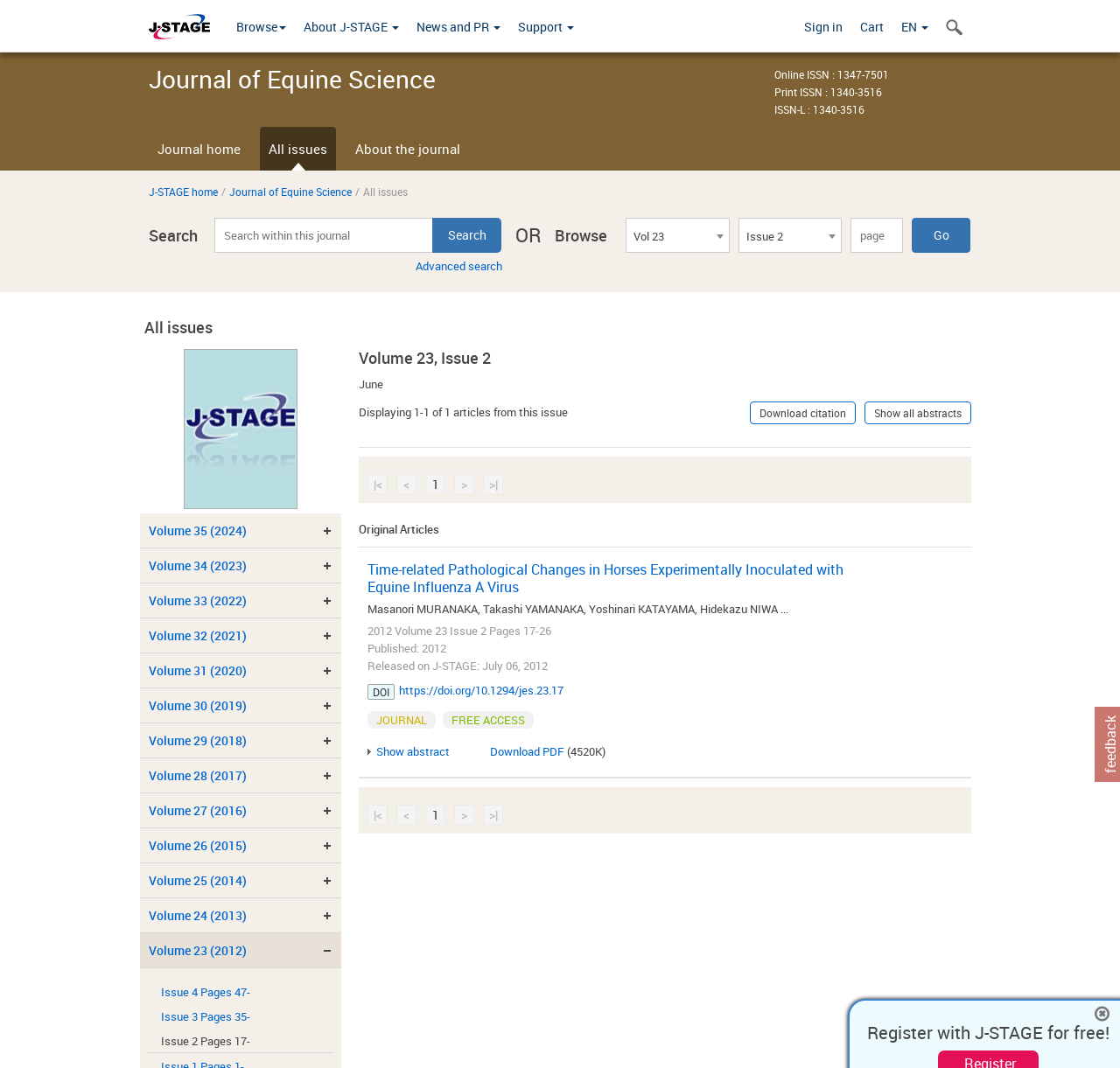Identify the bounding box coordinates of the region I need to click to complete this instruction: "Browse".

[0.203, 0.0, 0.263, 0.049]